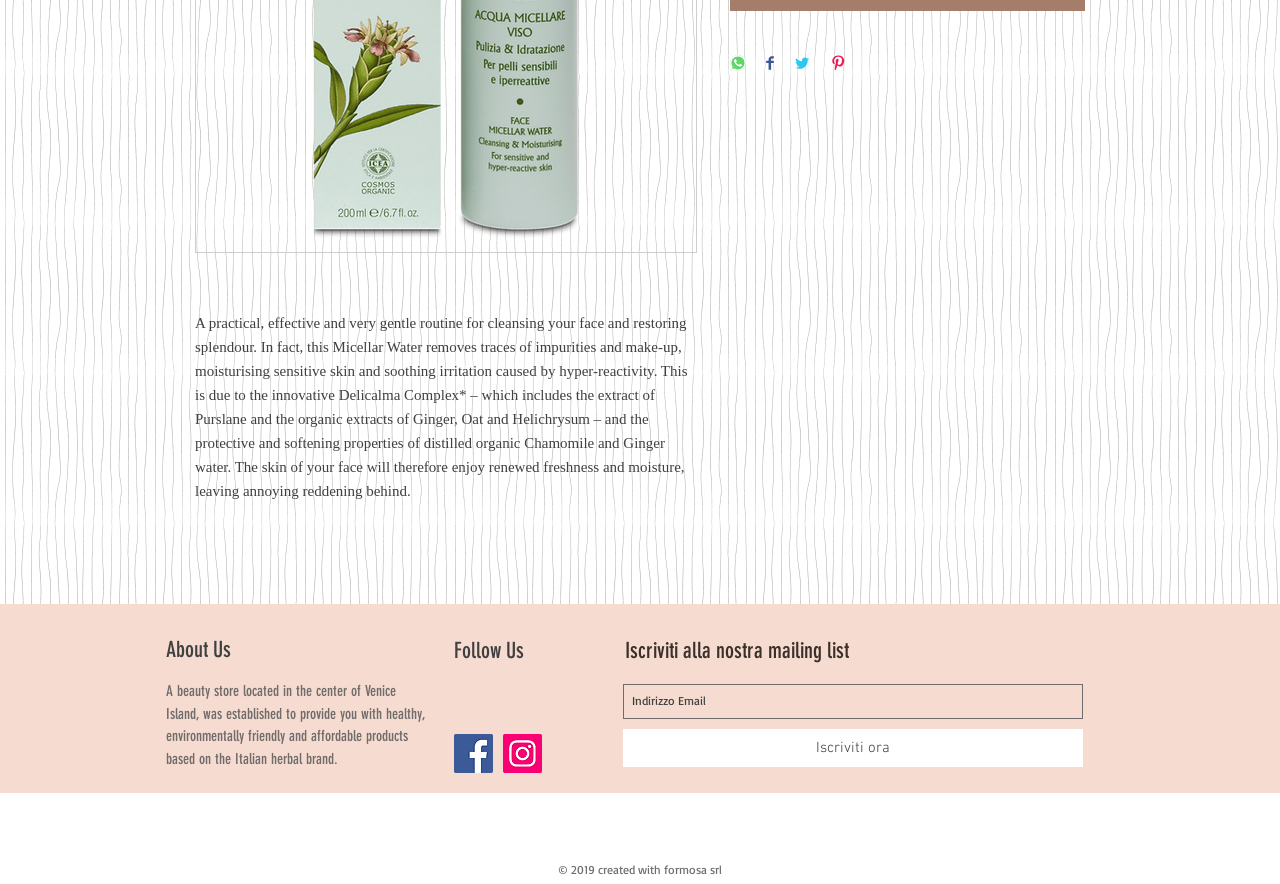Provide the bounding box for the UI element matching this description: "aria-label="Instagram"".

[0.393, 0.83, 0.423, 0.874]